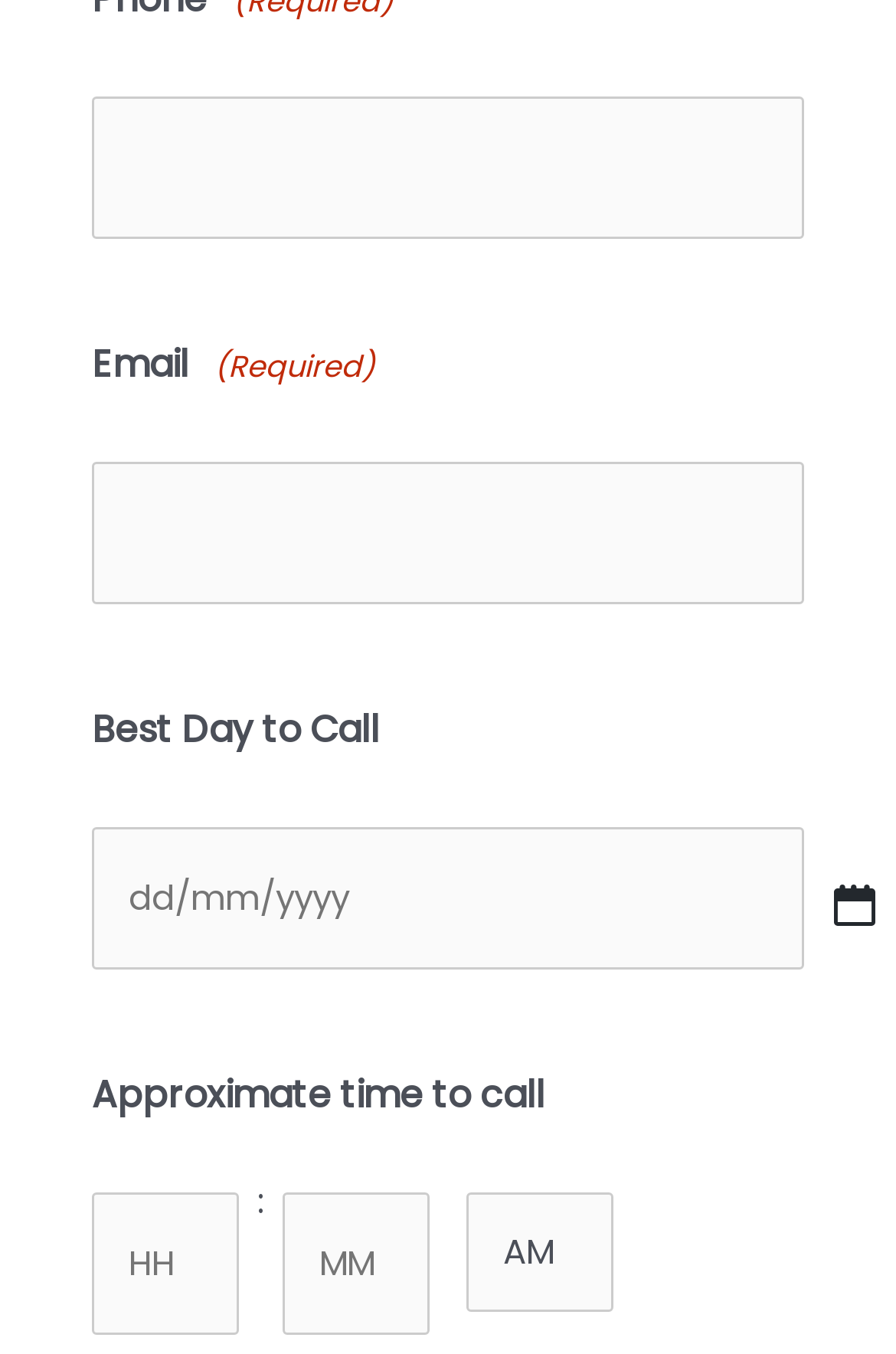Provide the bounding box coordinates of the UI element this sentence describes: "parent_node: Minutes name="input_5[]" placeholder="MM"".

[0.315, 0.881, 0.479, 0.986]